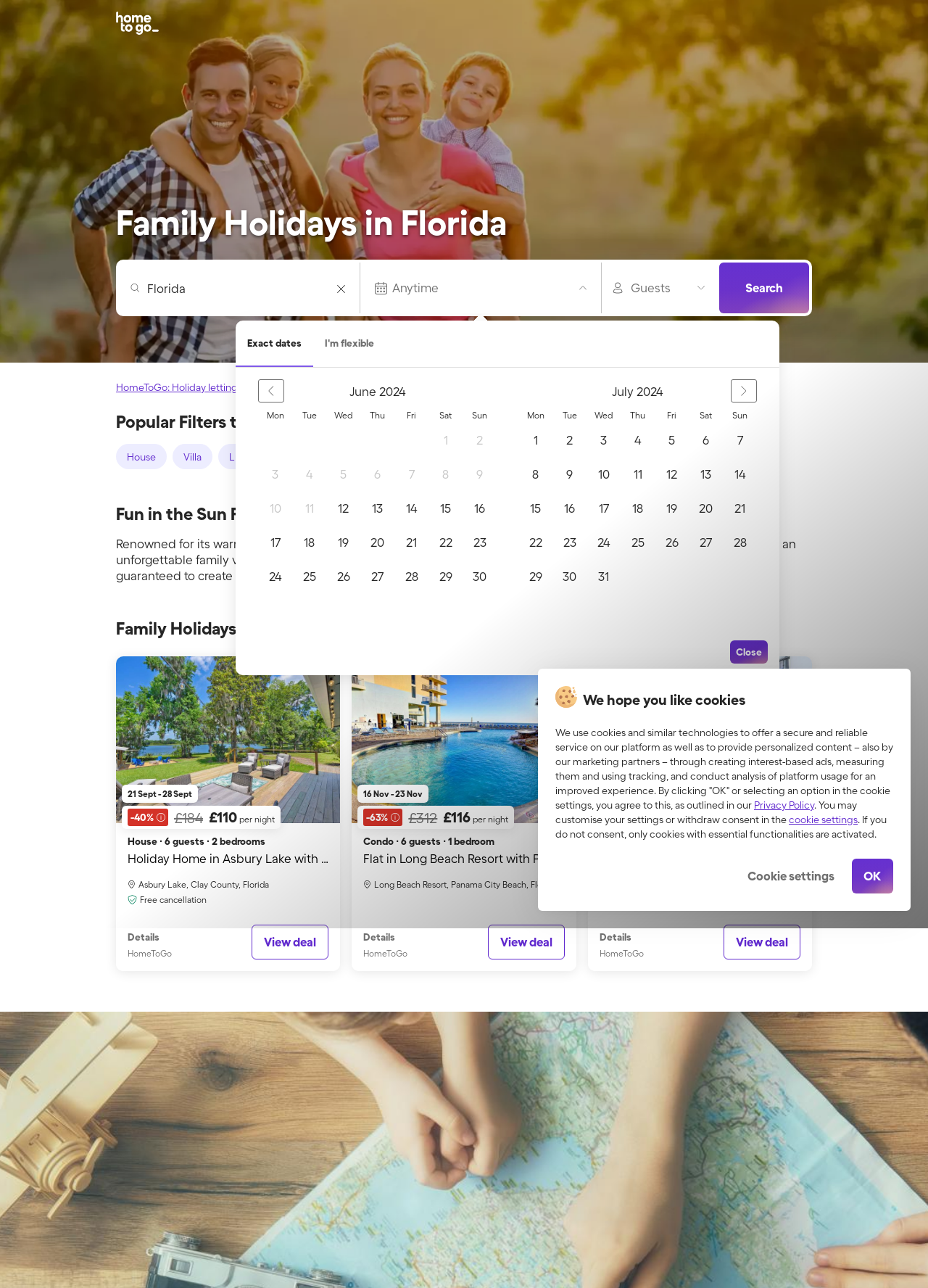Indicate the bounding box coordinates of the clickable region to achieve the following instruction: "Select a date."

[0.267, 0.294, 0.828, 0.488]